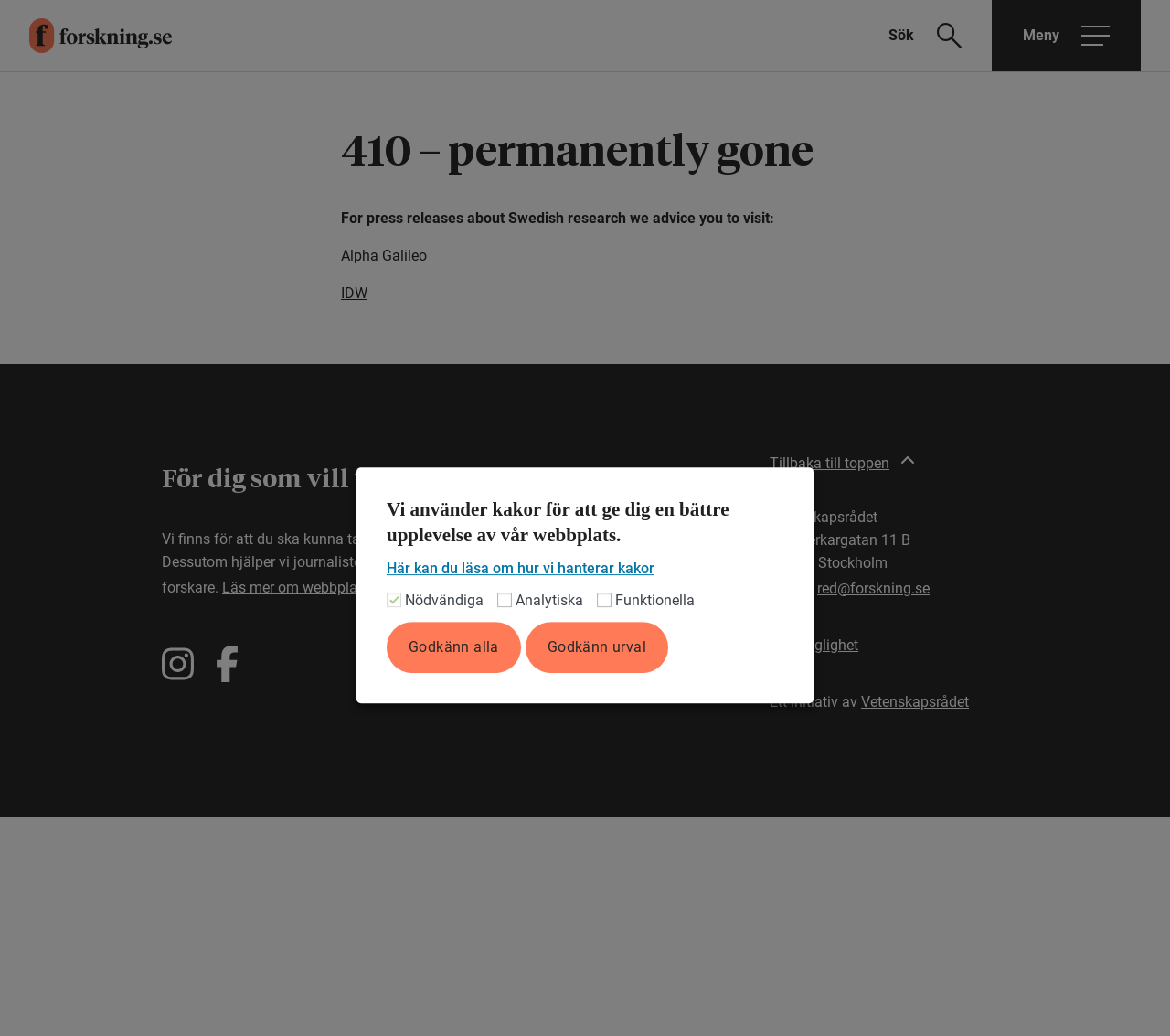Describe the entire webpage, focusing on both content and design.

The webpage is divided into several sections. At the top, there is a navigation menu with a link to the website's homepage, a button to show the search field, and another button to open the main menu. The main menu has a label "Meny".

Below the navigation menu, there is a main section with an article that contains a heading "410 – permanently gone" and a paragraph of text that advises visitors to visit Alpha Galileo and IDW for press releases about Swedish research. There are two links, one to Alpha Galileo and one to IDW, below the paragraph.

Further down, there is a content information section with a heading "För dig som vill veta" (For those who want to know). This section contains a paragraph of text that explains the purpose of the website, followed by a link to read more about the website. There are also links to the website's Instagram and Facebook pages, each with an accompanying image.

At the bottom of the page, there is a section with contact information, including an address, email, and links to accessibility and other resources. There is also a button to return to the top of the page.

Finally, there is a dialog box for cookie consent, which is currently focused. The dialog box has a heading, a link to read more about how the website handles cookies, and three checkboxes for different types of cookies. There are also two buttons, one to accept all cookies and one to accept selected cookies.